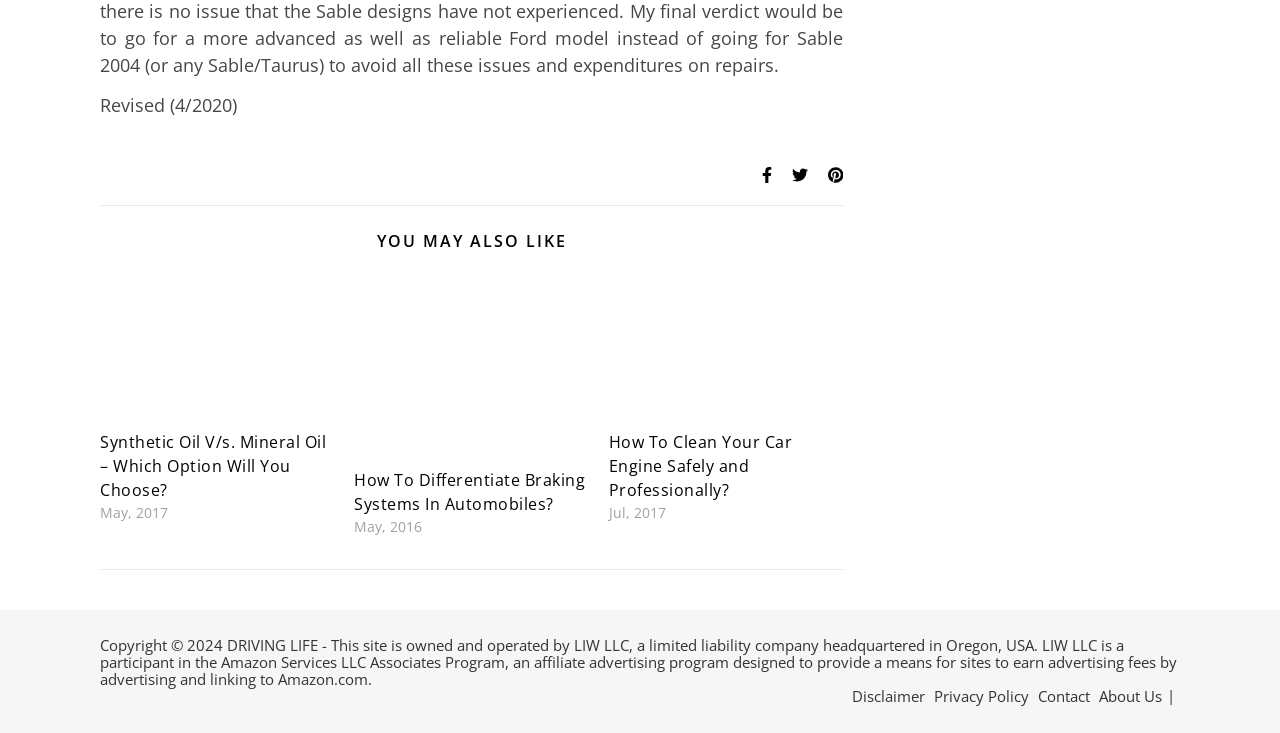Find the bounding box coordinates of the element to click in order to complete the given instruction: "Click on the link to read about Synthetic Oil V/s. Mineral Oil."

[0.078, 0.585, 0.259, 0.683]